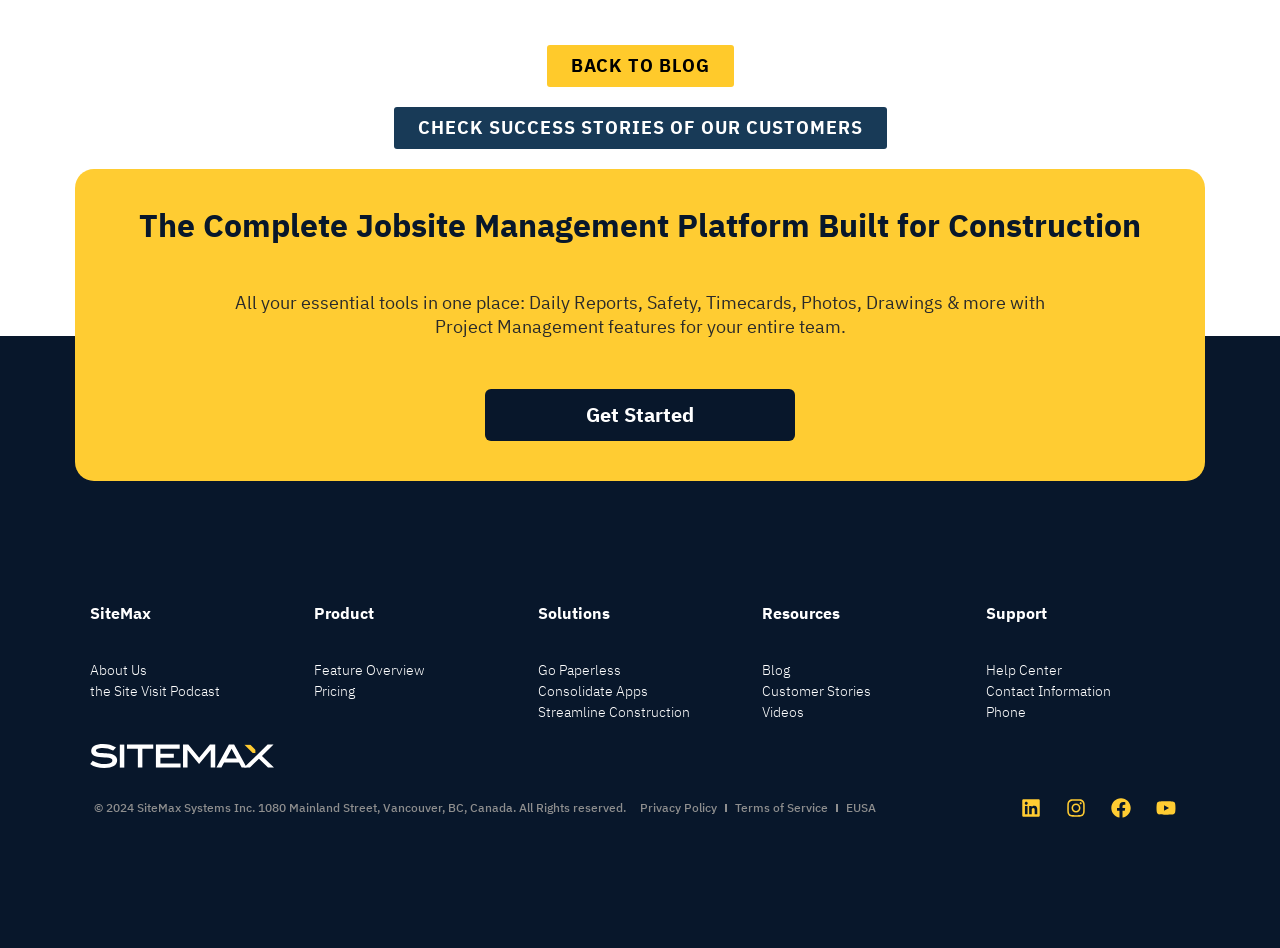Please identify the bounding box coordinates of the element I should click to complete this instruction: 'Click the CONTACT link'. The coordinates should be given as four float numbers between 0 and 1, like this: [left, top, right, bottom].

None